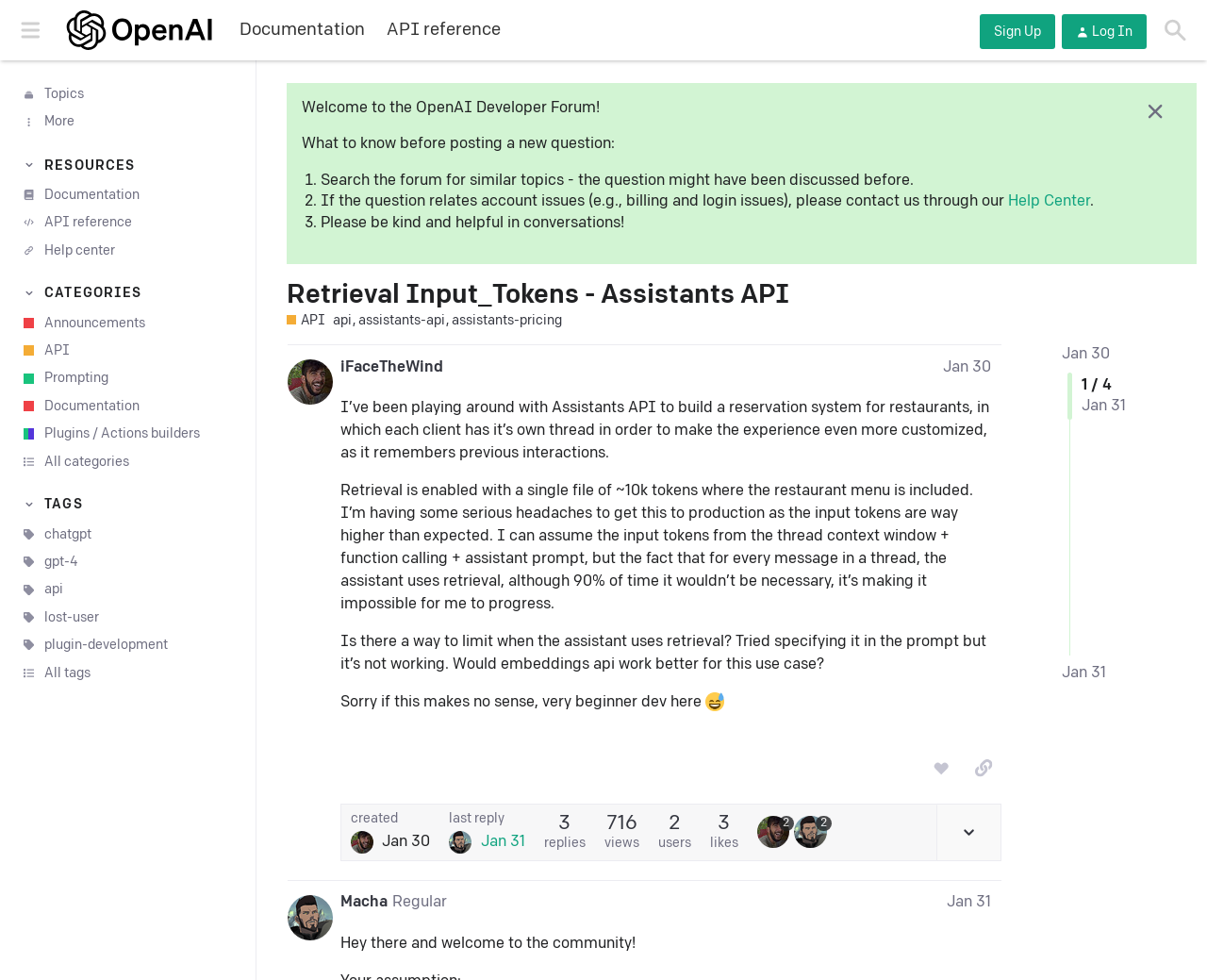How many tokens are in the restaurant menu file?
Look at the webpage screenshot and answer the question with a detailed explanation.

According to the first post, the restaurant menu file contains approximately 10,000 tokens, which is causing issues with the input tokens exceeding expectations.